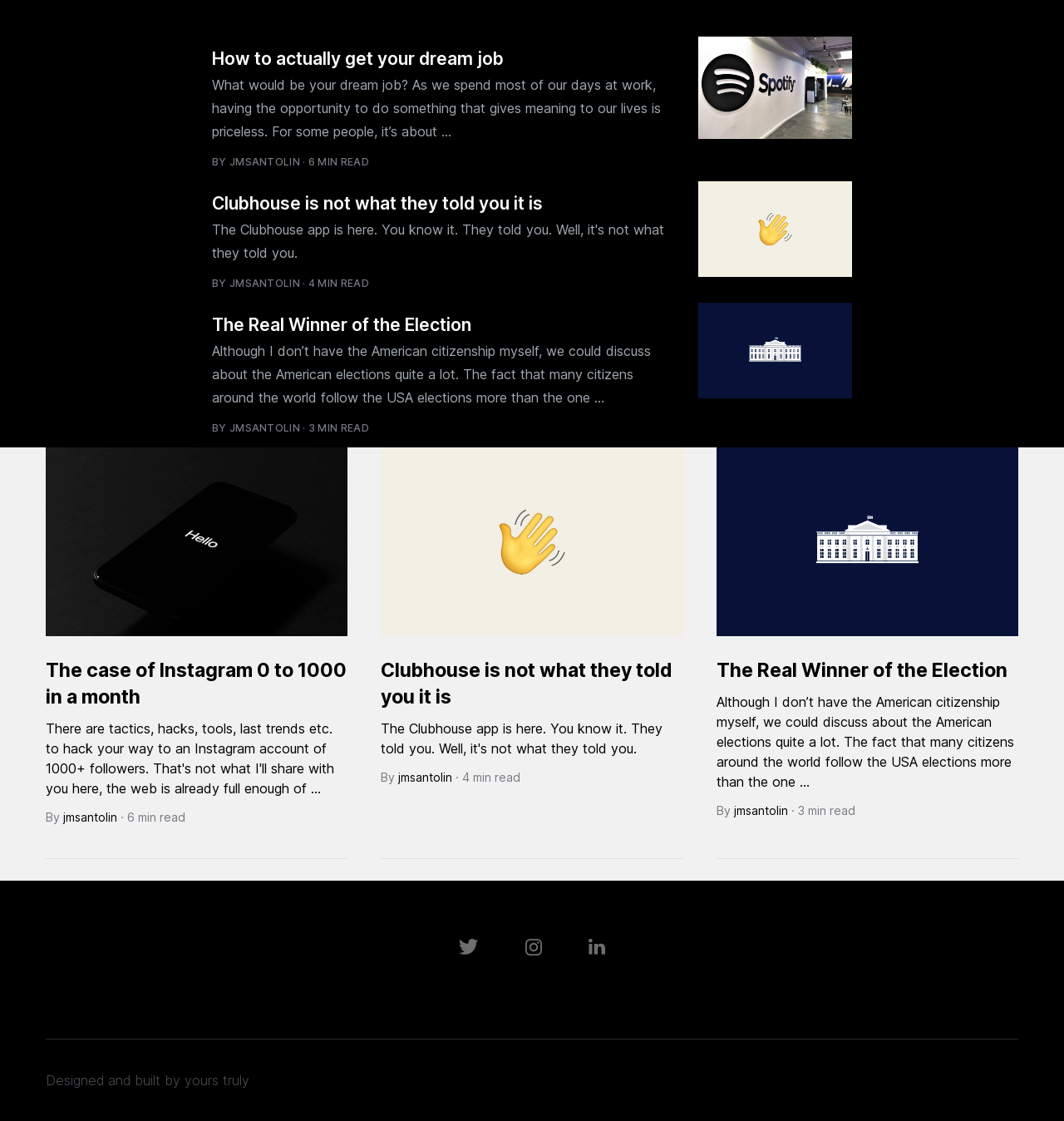Provide the bounding box coordinates in the format (top-left x, top-left y, bottom-right x, bottom-right y). All values are floating point numbers between 0 and 1. Determine the bounding box coordinate of the UI element described as: jmsantolin

[0.374, 0.687, 0.425, 0.699]